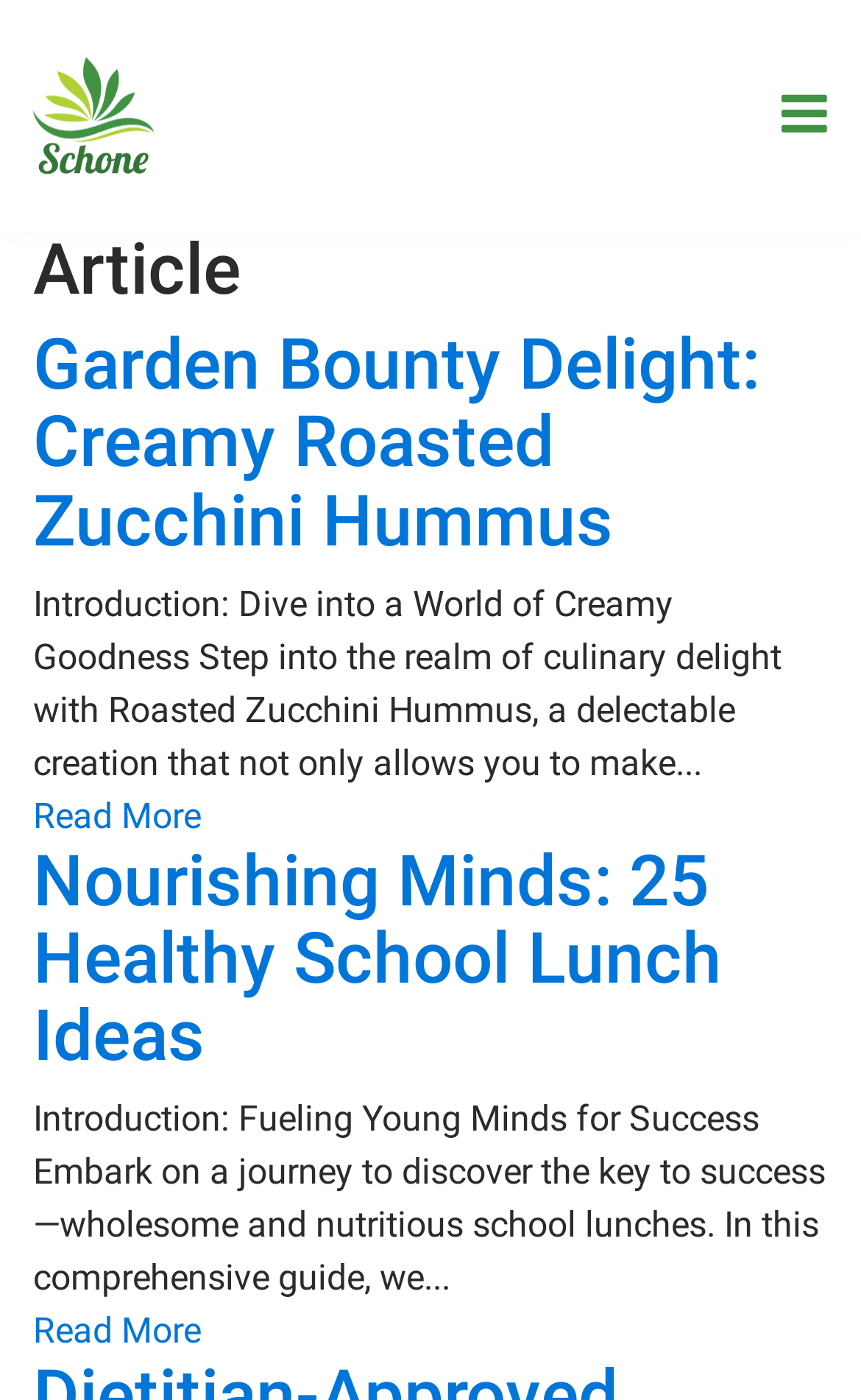Determine the bounding box coordinates for the UI element with the following description: "alt="Logo"". The coordinates should be four float numbers between 0 and 1, represented as [left, top, right, bottom].

[0.038, 0.019, 0.179, 0.147]